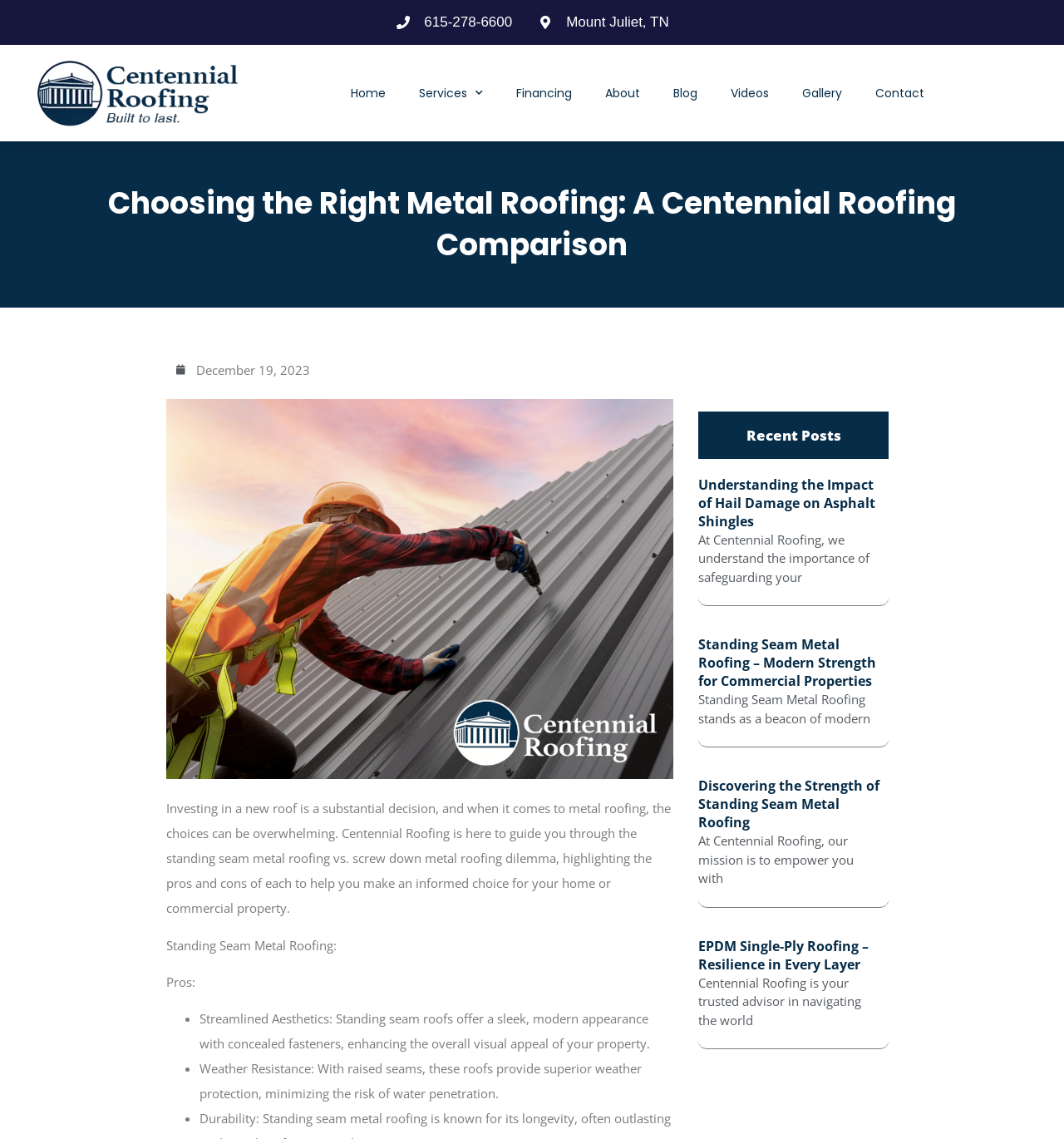Use a single word or phrase to answer the following:
How many recent posts are listed?

4